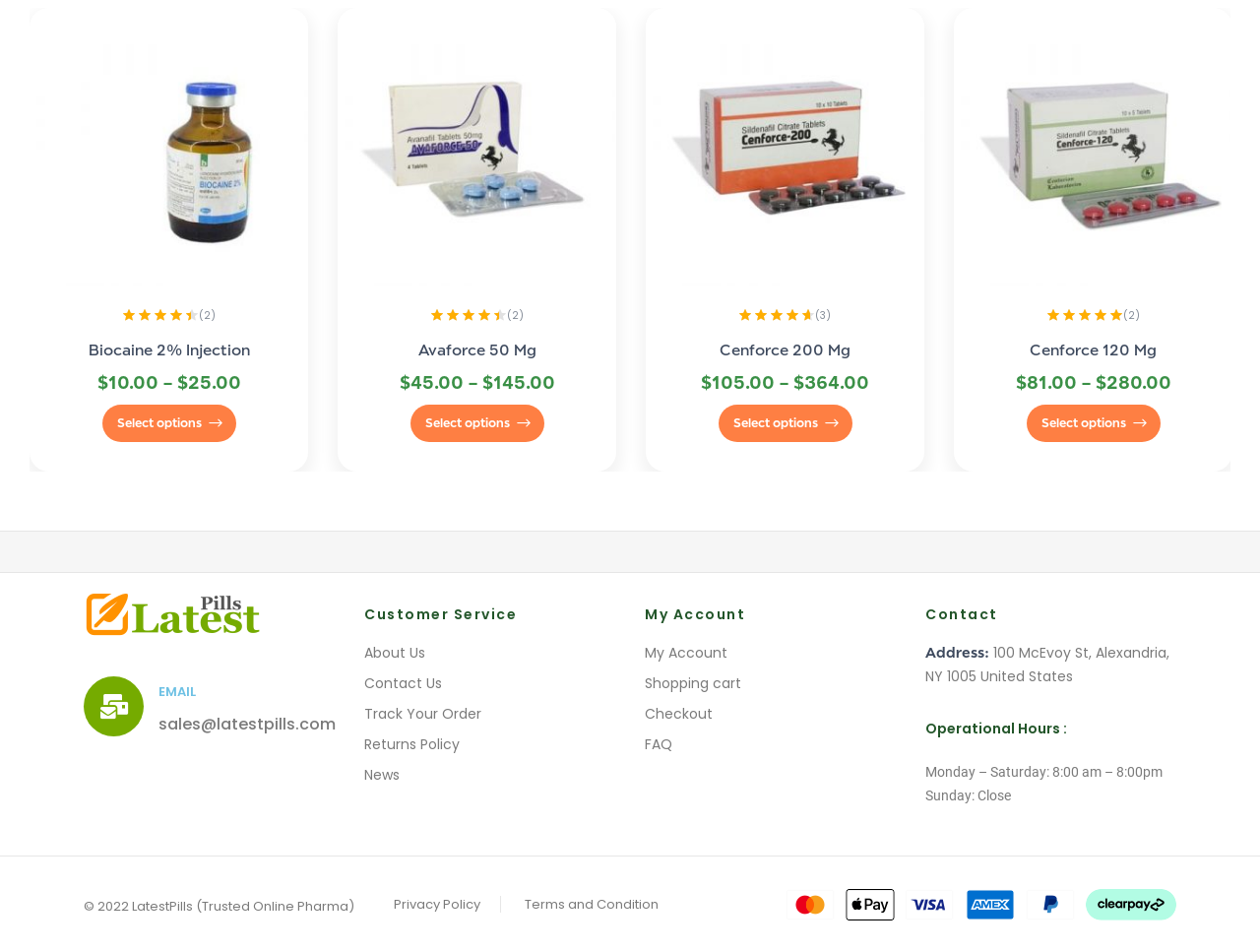Could you provide the bounding box coordinates for the portion of the screen to click to complete this instruction: "View Avaforce 50 Mg details"?

[0.268, 0.008, 0.489, 0.301]